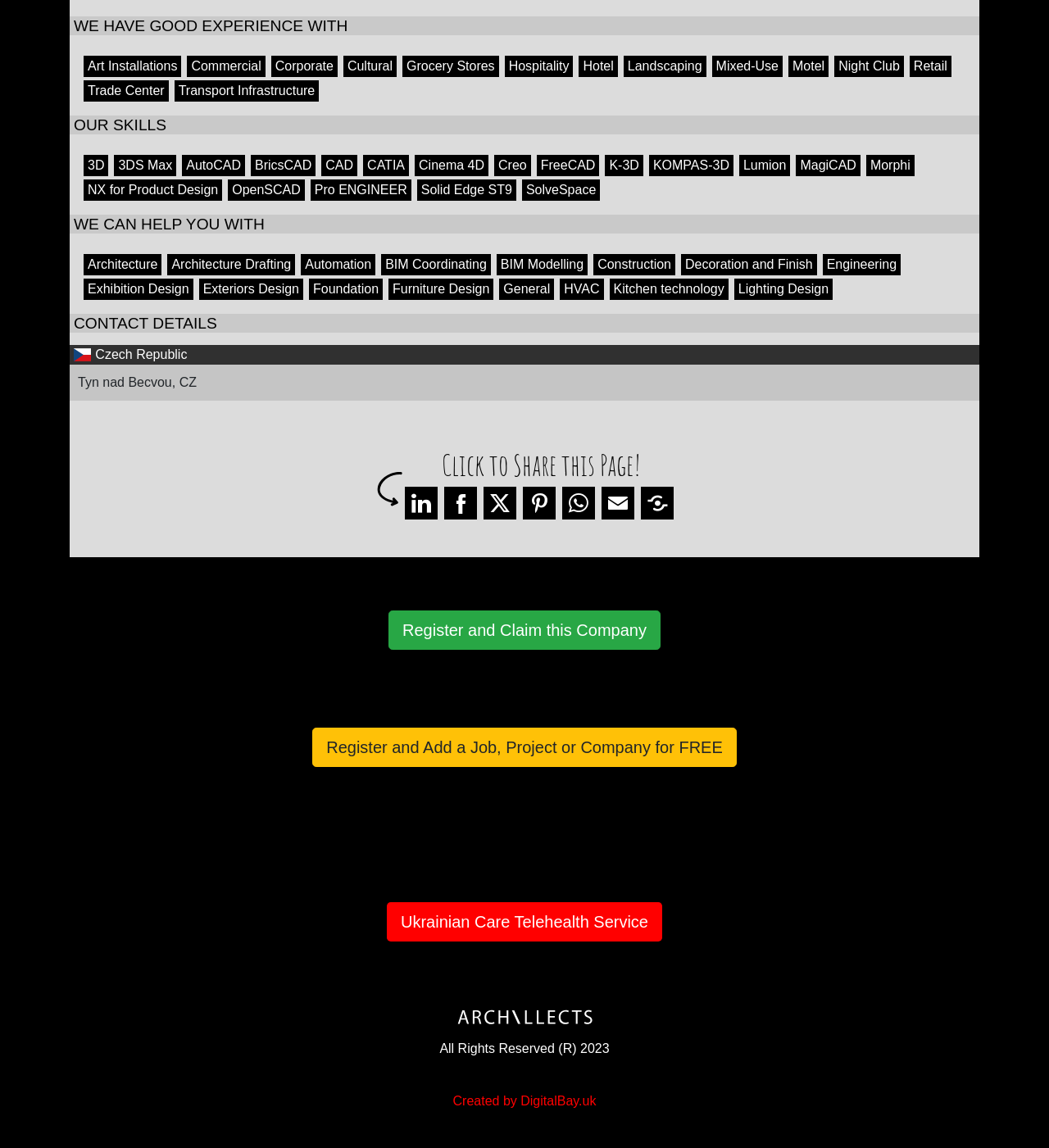Please identify the bounding box coordinates of the area that needs to be clicked to fulfill the following instruction: "Check reactions about Ecuadorian Victory over Portugal."

None